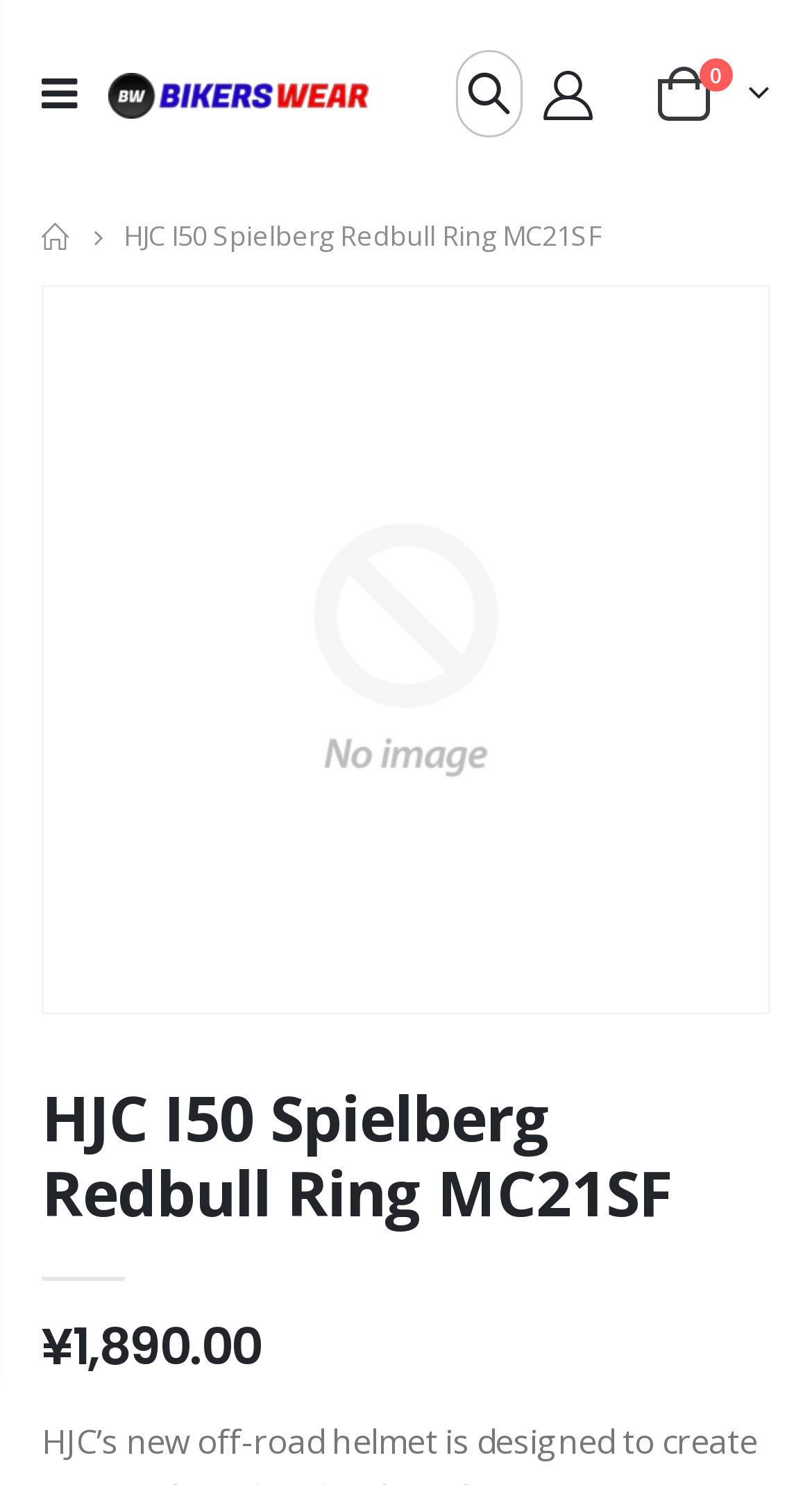Generate a thorough explanation of the webpage's elements.

The webpage is about a specific product, the HJC I50 Spielberg Redbull Ring MC21SF off-road helmet. At the top left corner, there is a link with a icon '\uf0c9' and another link with the text 'Bikerswear' accompanied by an image of the same text. 

To the right of these links, there are three more links with icons '\ue884', '\ue91a', and '0 \ue81c' respectively. Below these links, there is a navigation section with breadcrumbs, which includes a link to 'Home' with an icon '\ue883' and a text 'HJC I50 Spielberg Redbull Ring MC21SF'. 

The main content of the webpage is an image of the off-road helmet, taking up most of the page. Above the image, there is a heading with the same text 'HJC I50 Spielberg Redbull Ring MC21SF', which is also a link. Below the image, there is a text showing the price of the product, '¥1,890.00'.